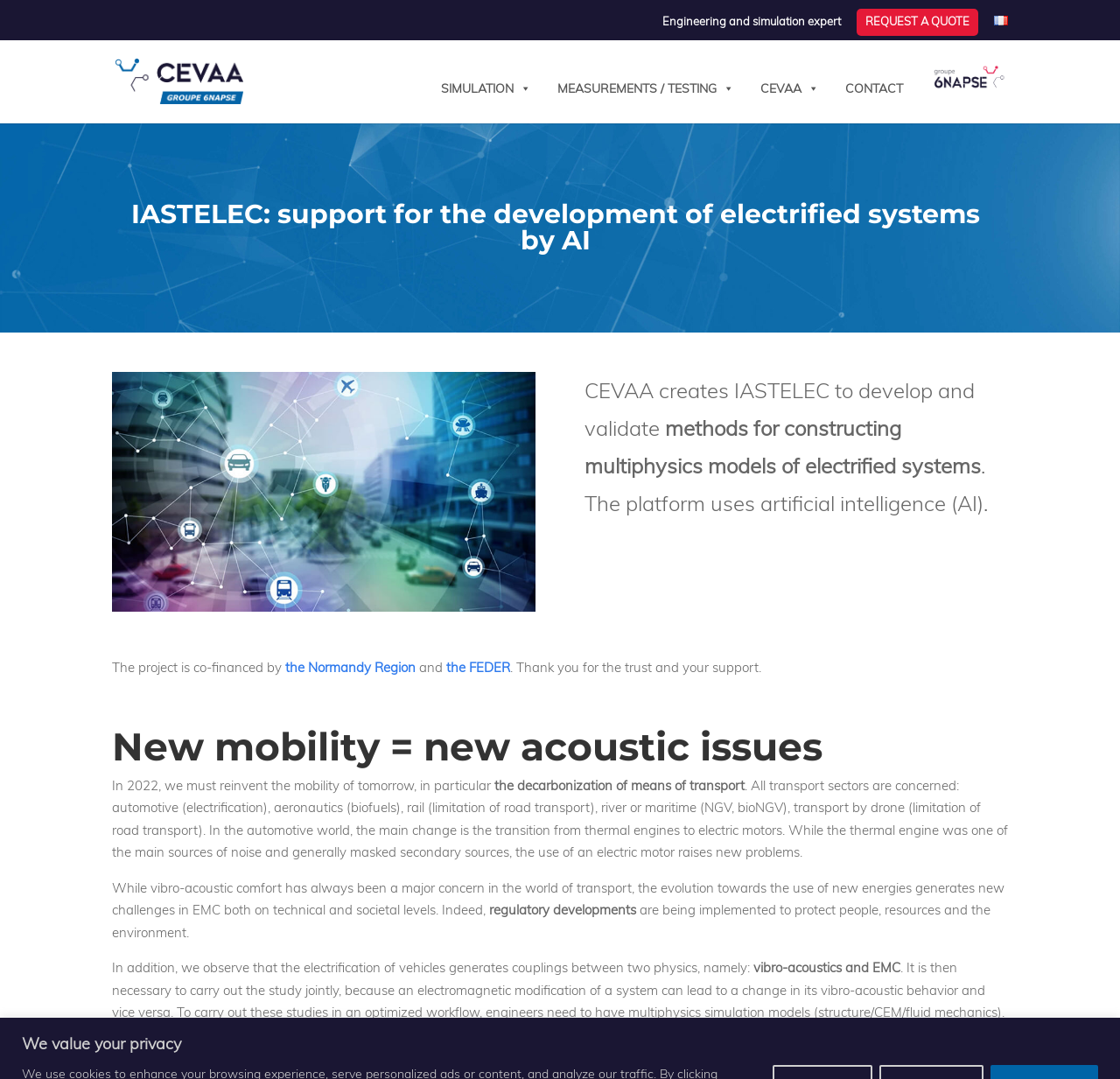Using floating point numbers between 0 and 1, provide the bounding box coordinates in the format (top-left x, top-left y, bottom-right x, bottom-right y). Locate the UI element described here: SIMULATION

[0.37, 0.049, 0.474, 0.114]